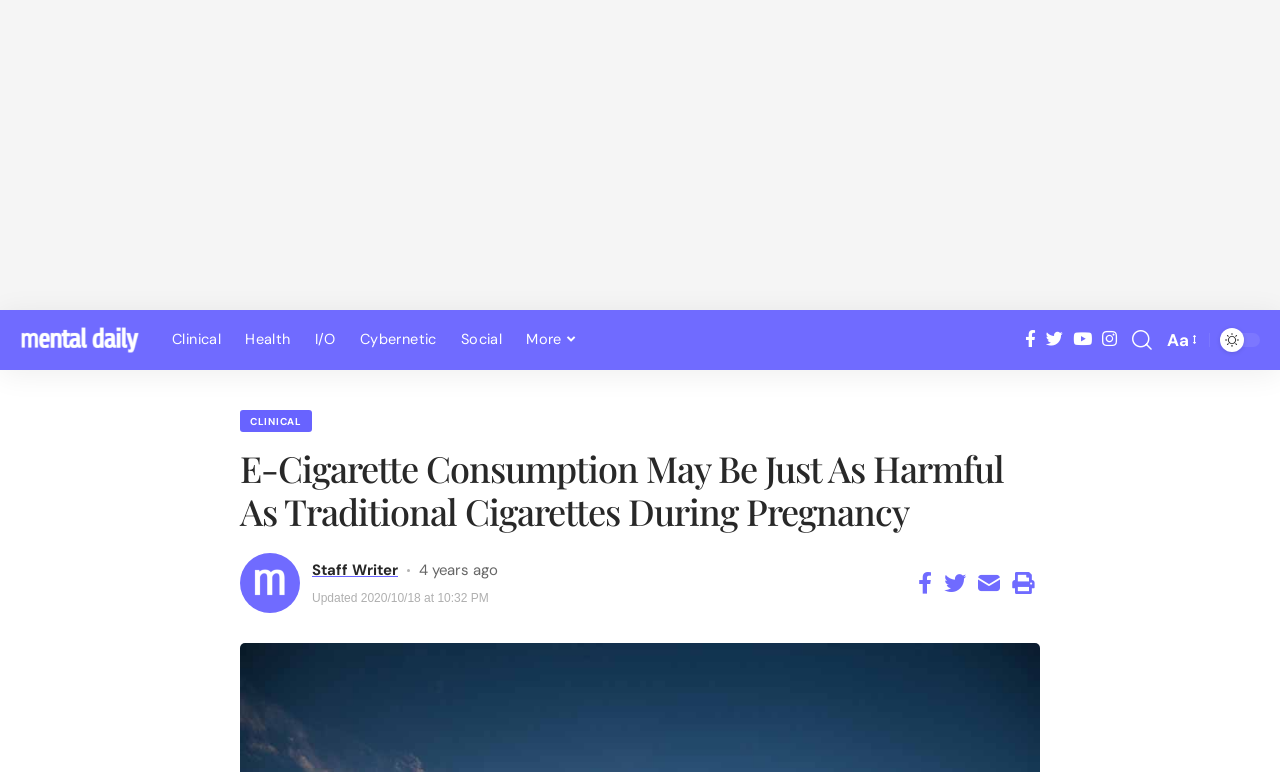Please identify the bounding box coordinates of the area that needs to be clicked to follow this instruction: "Navigate to the 'Clinical' category".

[0.125, 0.402, 0.182, 0.479]